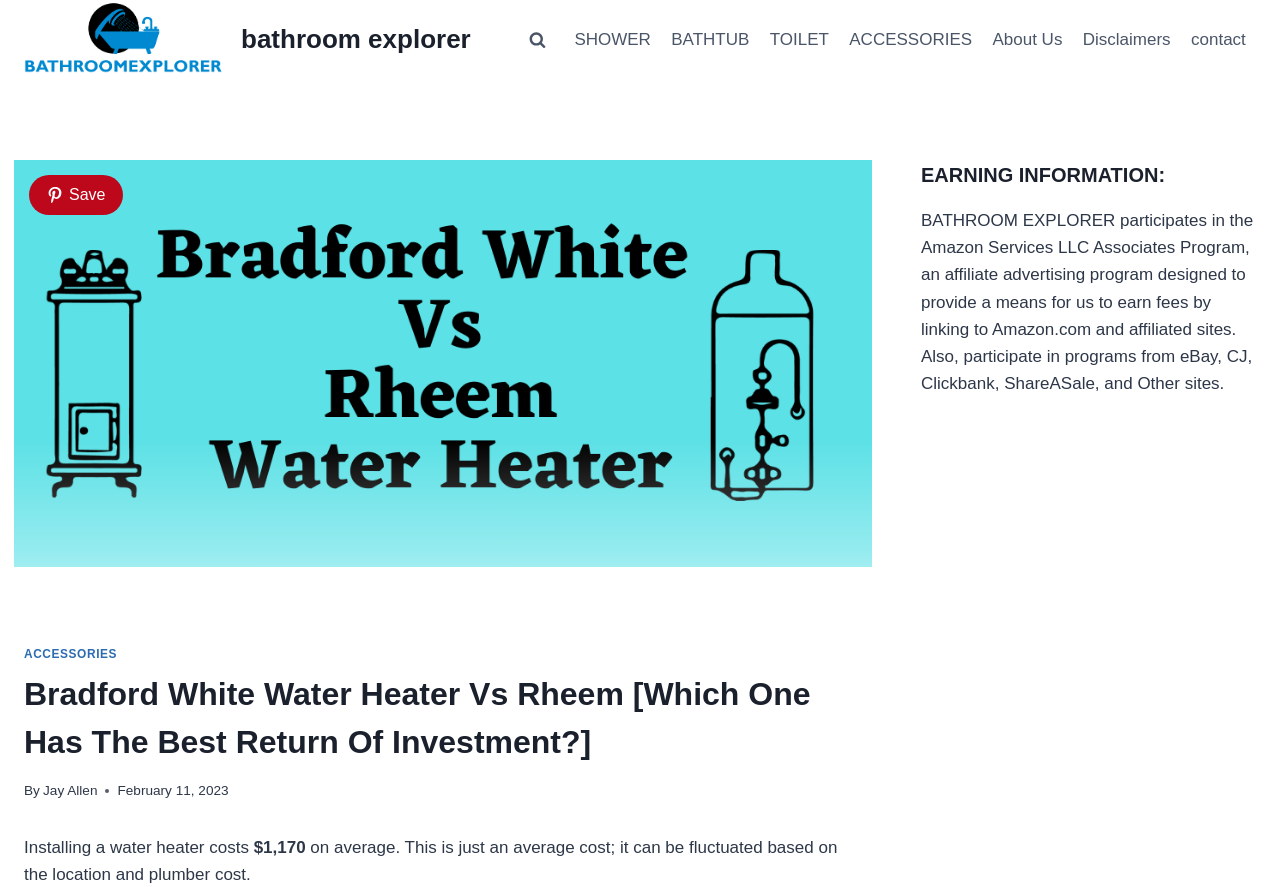Using the webpage screenshot, locate the HTML element that fits the following description and provide its bounding box: "About Us".

[0.767, 0.018, 0.838, 0.072]